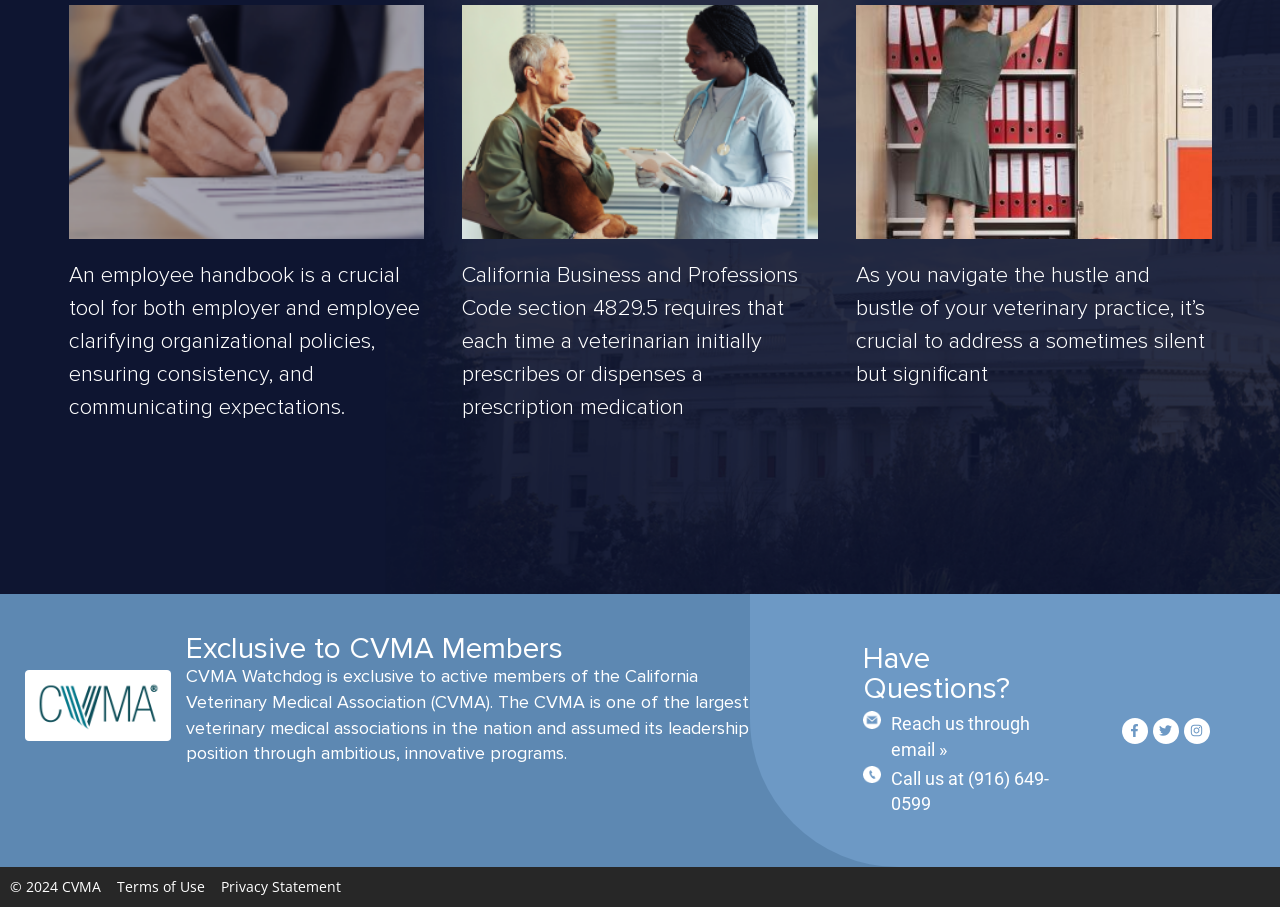Provide the bounding box coordinates of the area you need to click to execute the following instruction: "Read about California Business and Professions Code section 4829.5".

[0.361, 0.289, 0.624, 0.465]